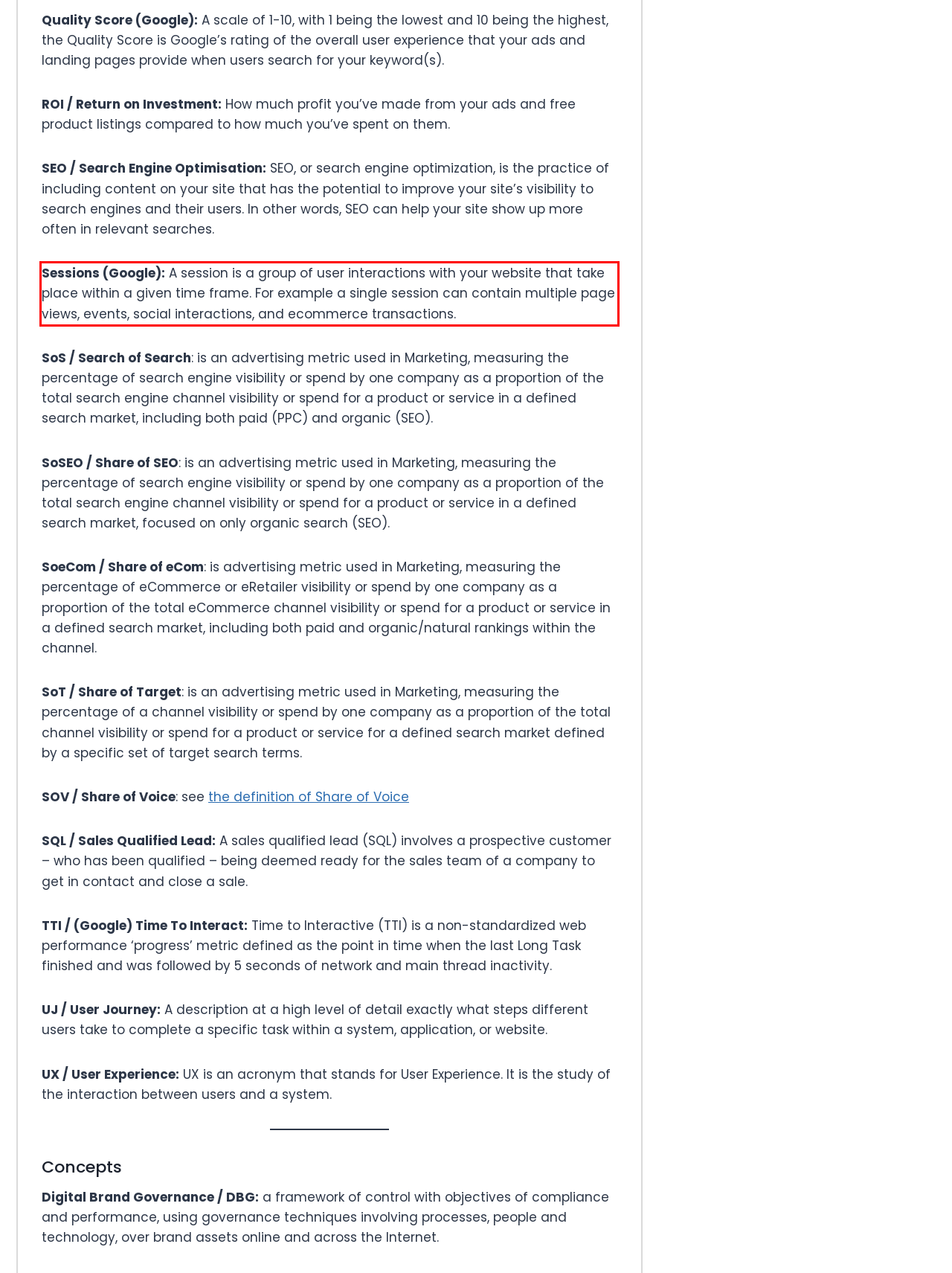Your task is to recognize and extract the text content from the UI element enclosed in the red bounding box on the webpage screenshot.

Sessions (Google): A session is a group of user interactions with your website that take place within a given time frame. For example a single session can contain multiple page views, events, social interactions, and ecommerce transactions.